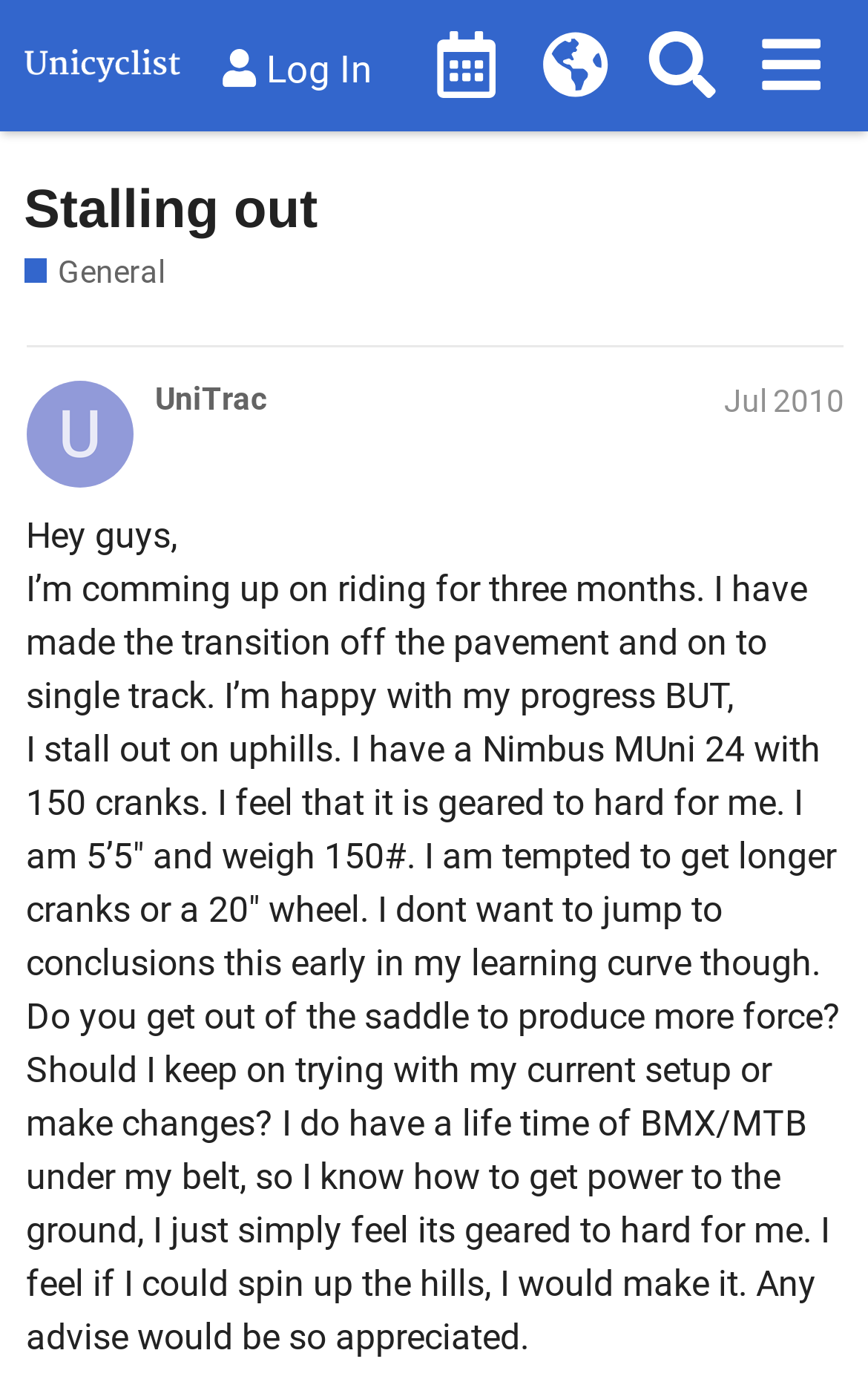Find the bounding box coordinates of the area to click in order to follow the instruction: "Go to the 'Unicycle World Map'".

[0.6, 0.008, 0.724, 0.086]